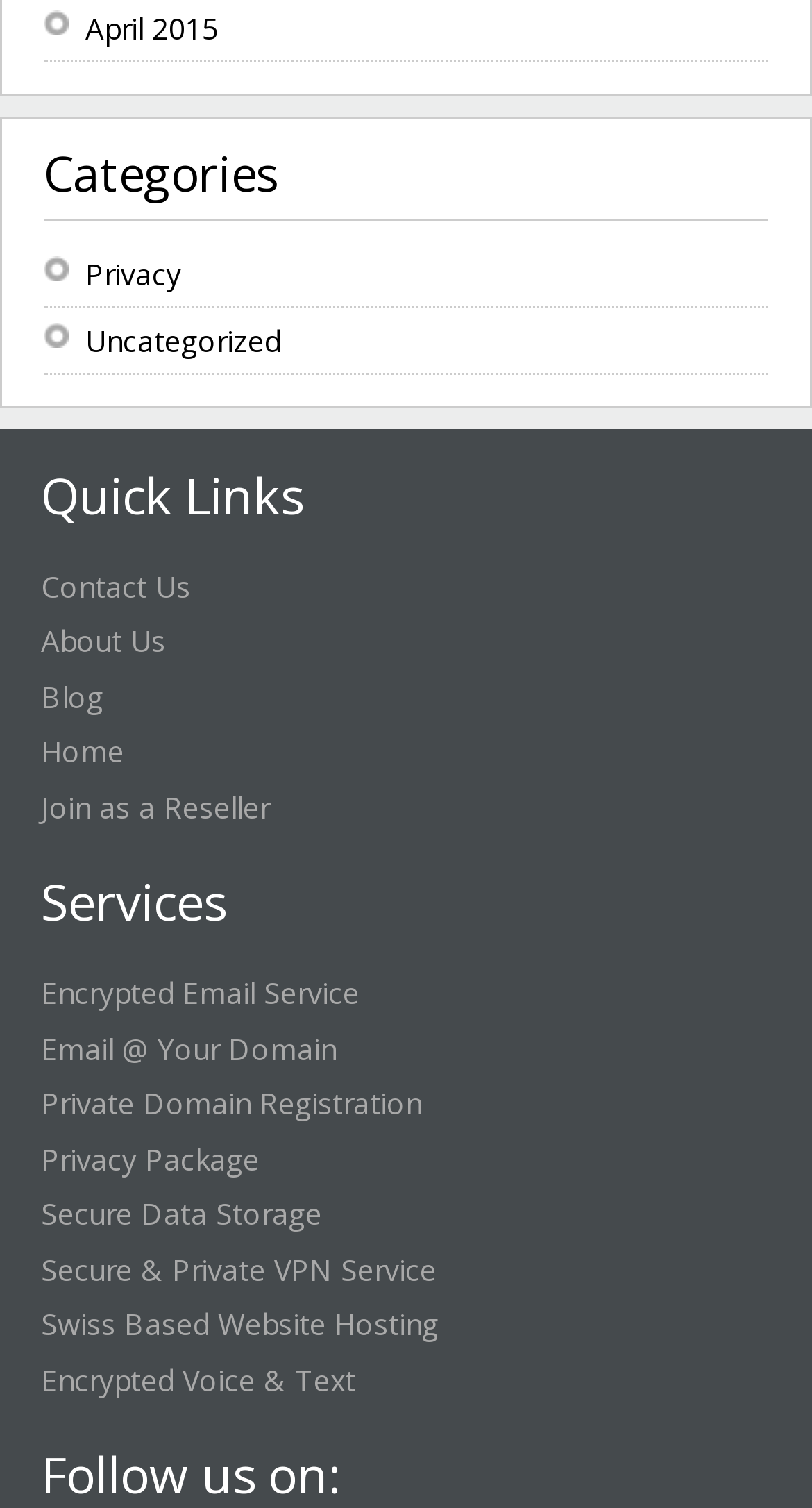Please identify the bounding box coordinates of the clickable area that will fulfill the following instruction: "View April 2015 archives". The coordinates should be in the format of four float numbers between 0 and 1, i.e., [left, top, right, bottom].

[0.105, 0.005, 0.269, 0.031]